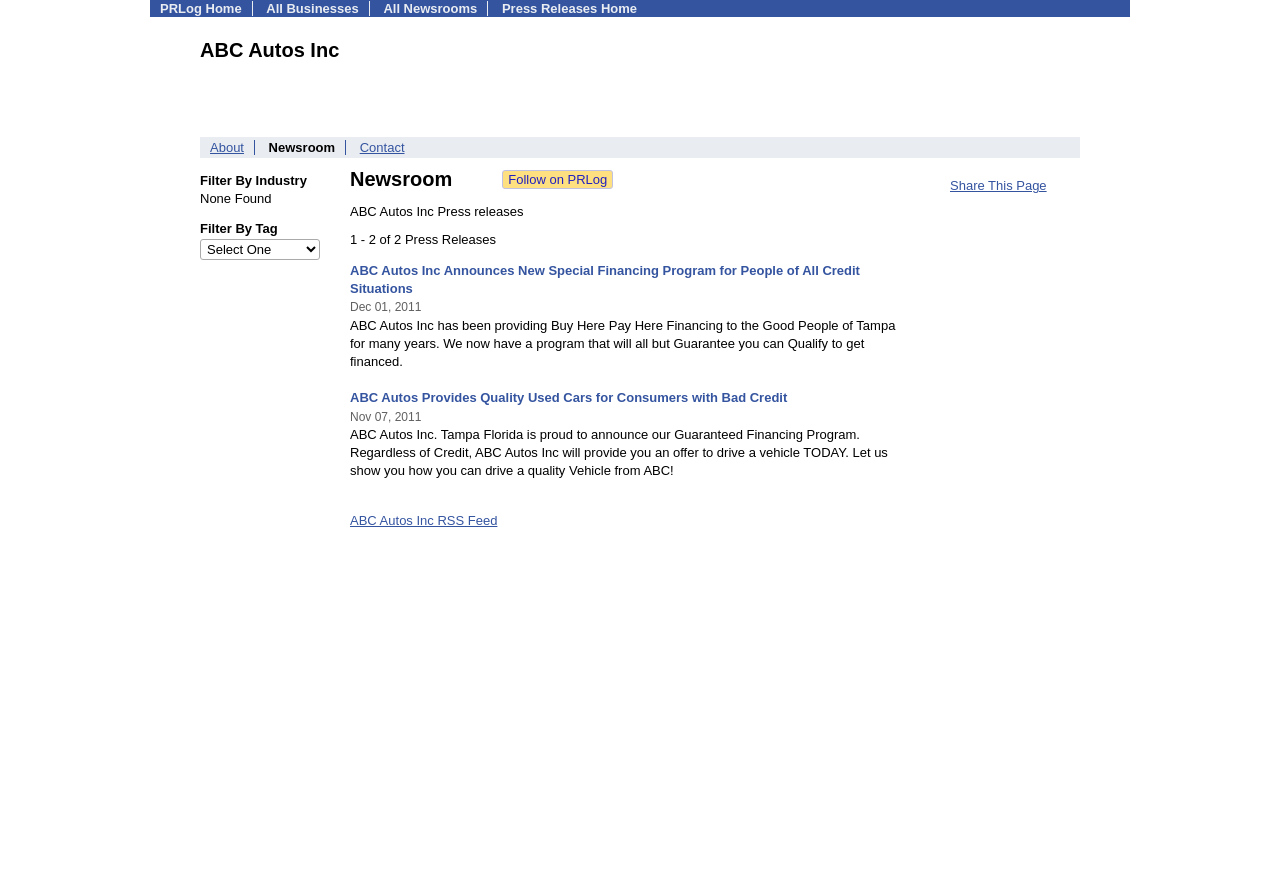Identify the bounding box coordinates of the region I need to click to complete this instruction: "Filter by industry".

[0.156, 0.199, 0.24, 0.216]